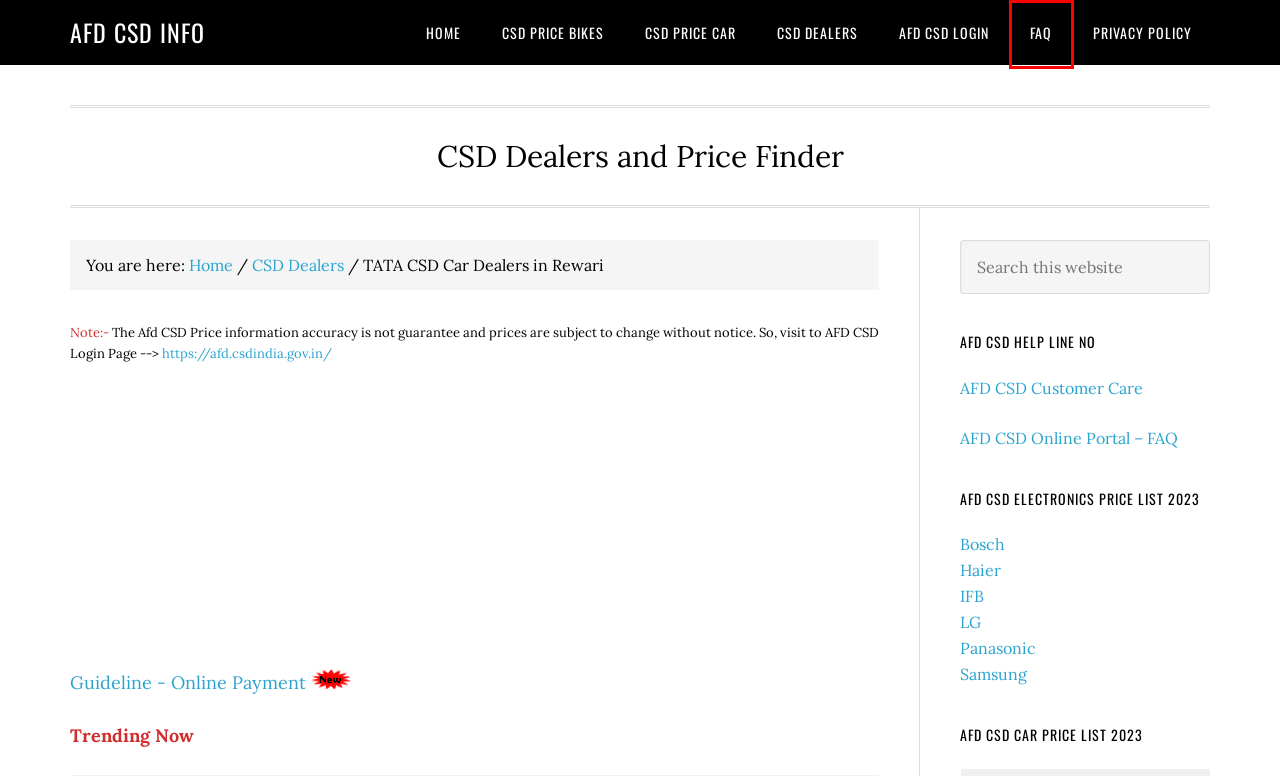You are provided with a screenshot of a webpage that has a red bounding box highlighting a UI element. Choose the most accurate webpage description that matches the new webpage after clicking the highlighted element. Here are your choices:
A. Privacy Policy
B. Latest CSD Electronics Price List 2023 | CSD Price List 2023
C. How to make Online/Offline/Loan Payment – AFD CSD Portal
D. CSD Dealers
E. AFD CSD Helpline Contact Number
F. The Latest Policy on Four-Wheeler Purchases through AFD CSD – FAQ
G. CSD Price List, Two Wheeler CSD Price
H. AFD CSD Canteen Online Shopping Portal  | https://afd.csdindia.gov.in/

F